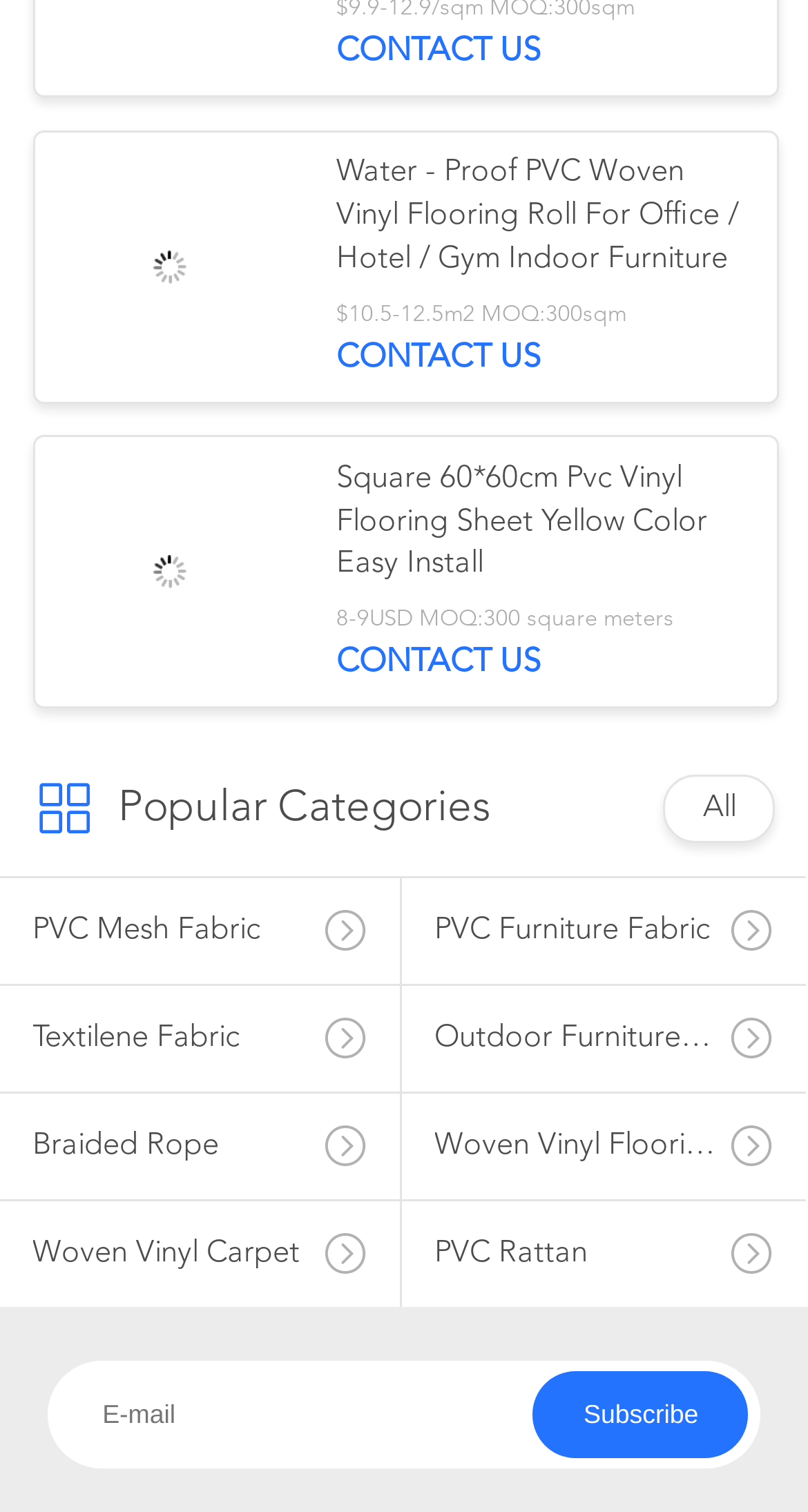What is the price range of Water-Proof PVC Woven Vinyl Flooring Roll?
Using the image, give a concise answer in the form of a single word or short phrase.

$10.5-12.5/m2